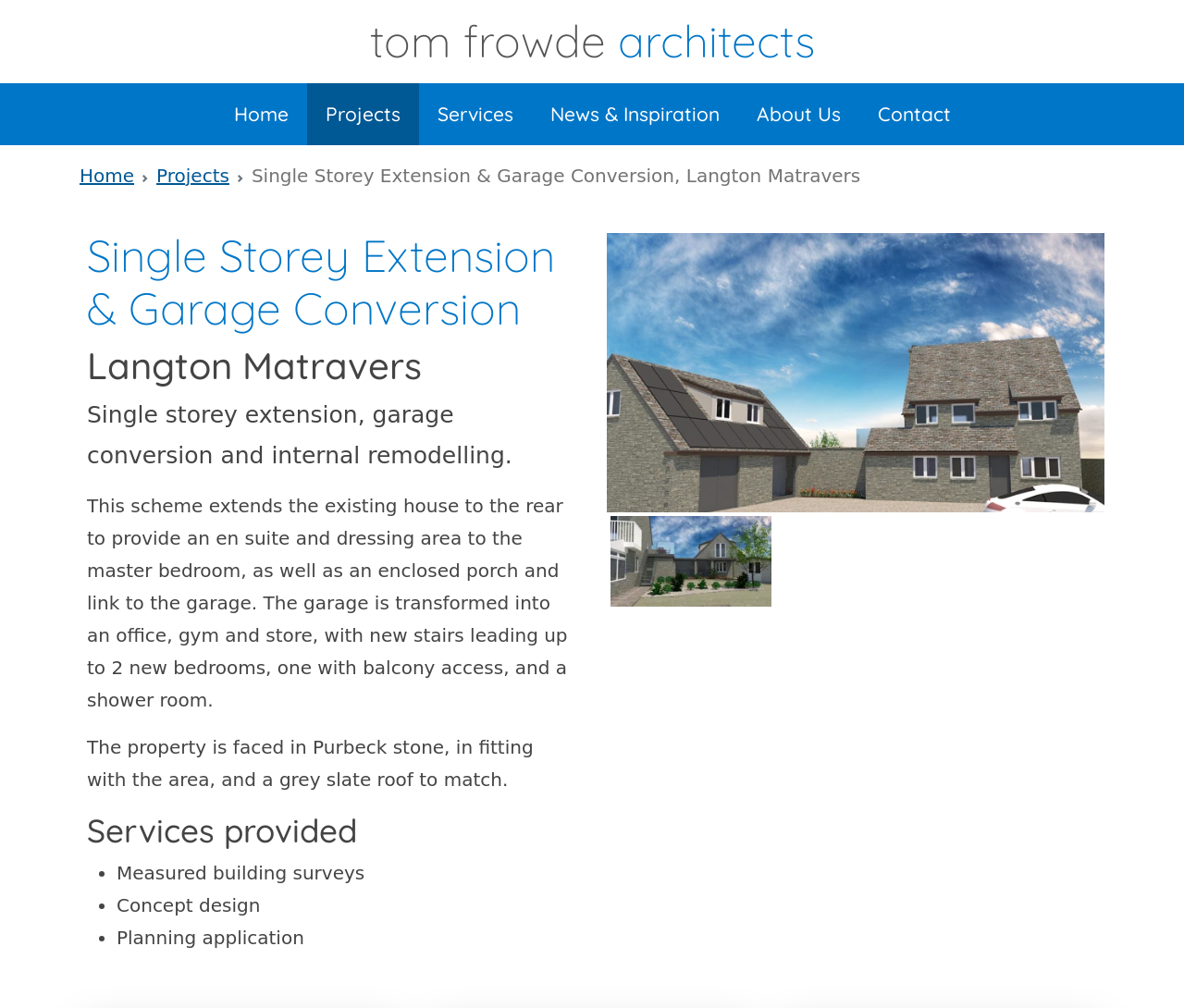What is the material used for the property's facade?
From the details in the image, provide a complete and detailed answer to the question.

The material used for the property's facade can be found in the text 'The property is faced in Purbeck stone, in fitting with the area...'.